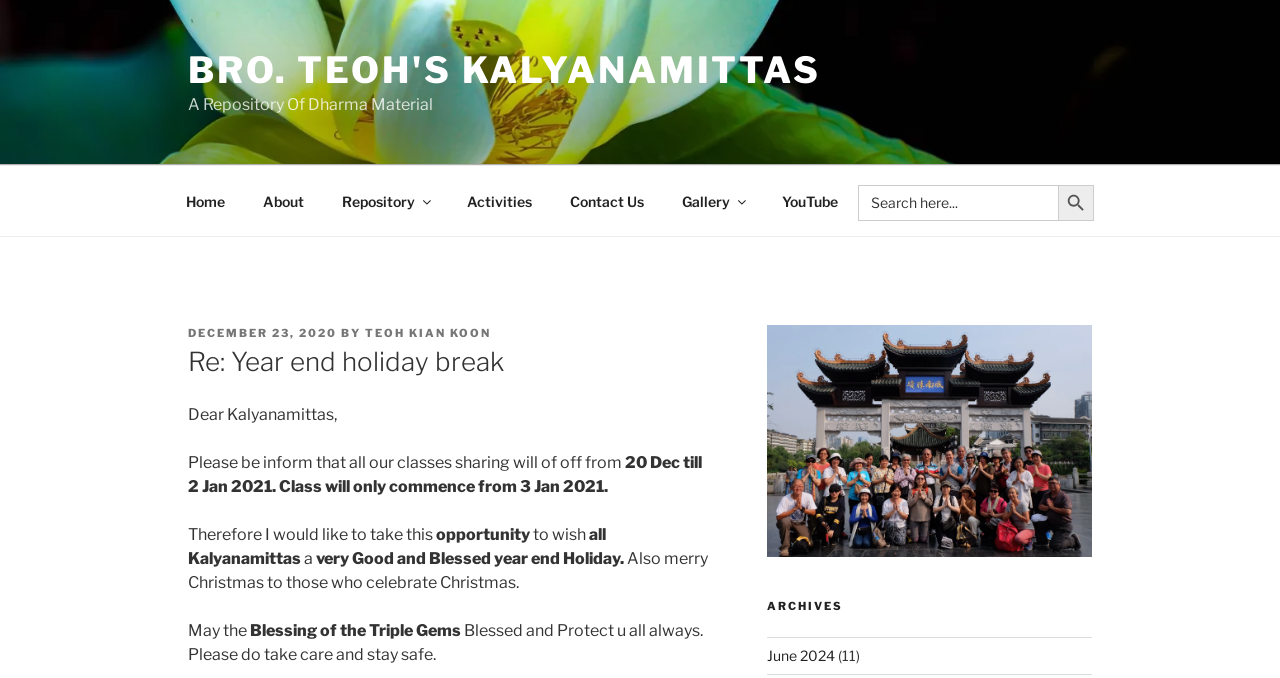Pinpoint the bounding box coordinates of the area that must be clicked to complete this instruction: "View the 'Gallery'".

[0.519, 0.26, 0.595, 0.333]